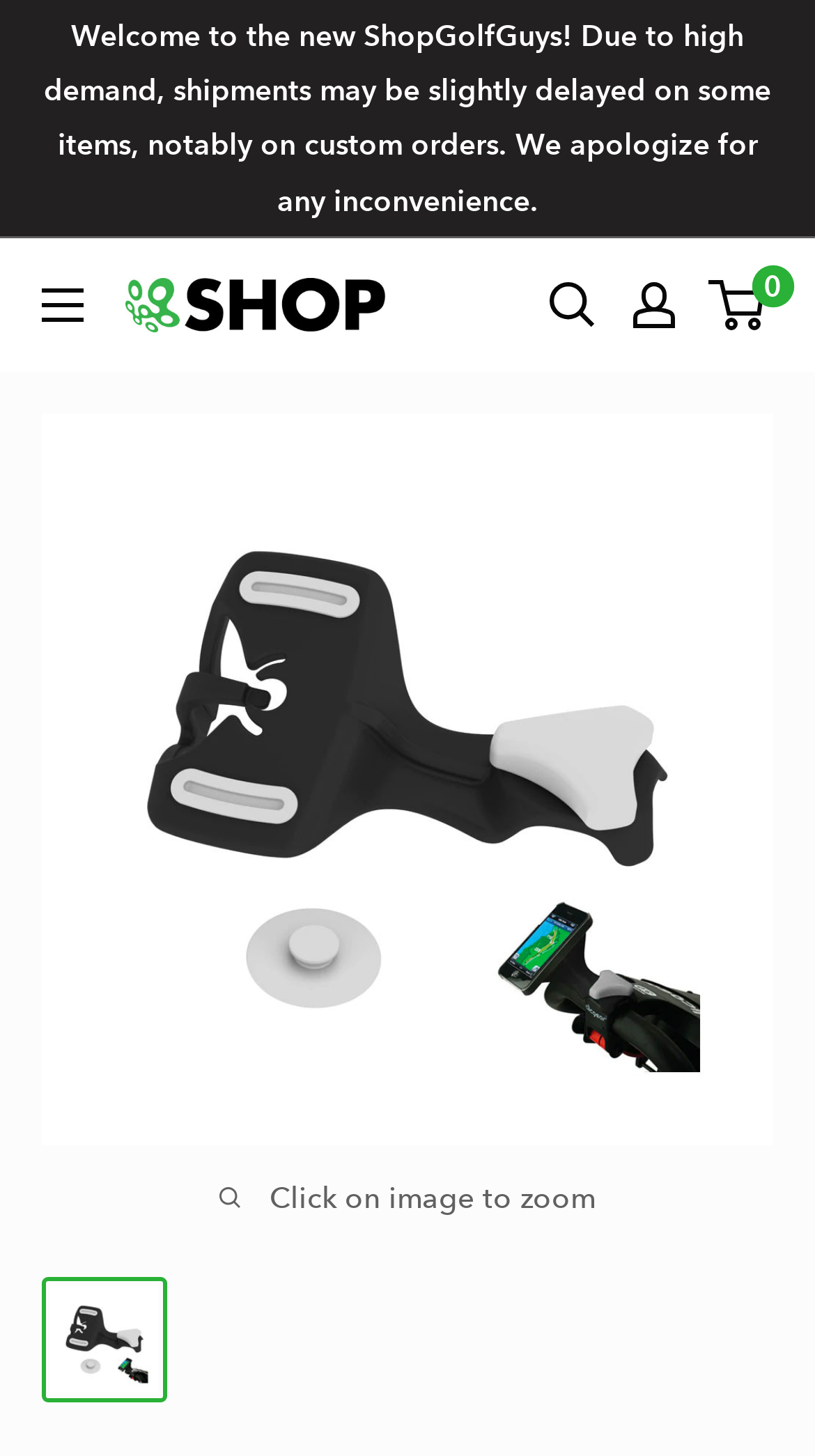Locate the UI element described by 0 Cart in the provided webpage screenshot. Return the bounding box coordinates in the format (top-left x, top-left y, bottom-right x, bottom-right y), ensuring all values are between 0 and 1.

[0.874, 0.192, 0.938, 0.226]